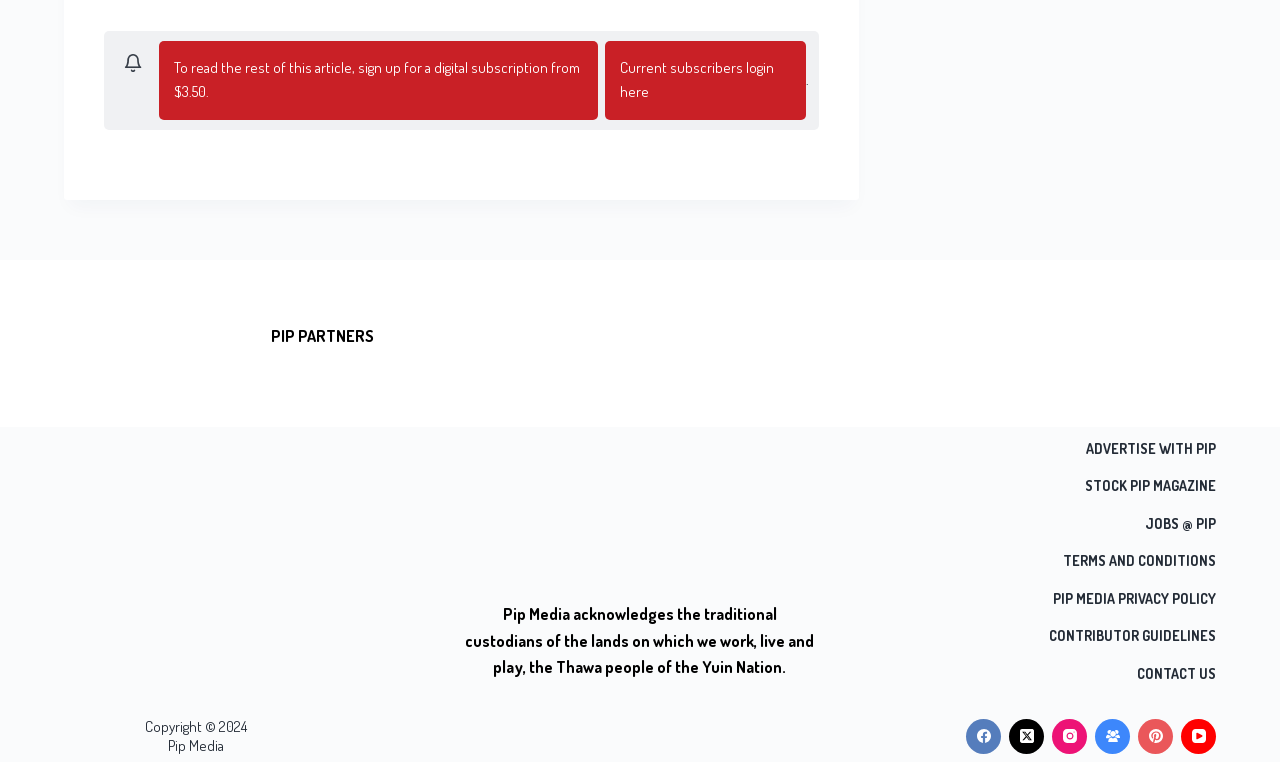Locate the bounding box coordinates of the element that should be clicked to fulfill the instruction: "Contact us".

[0.658, 0.875, 0.968, 0.893]